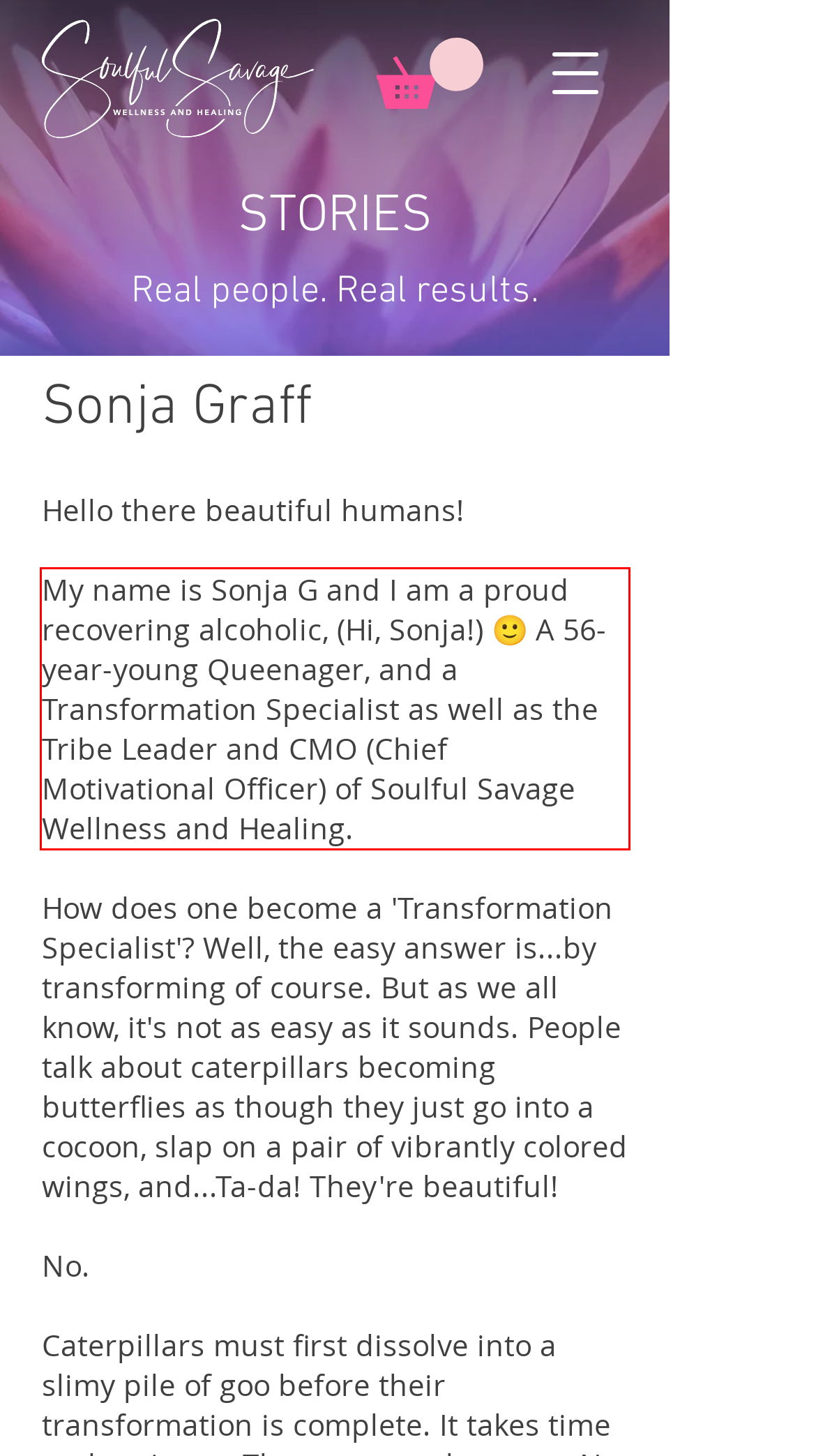Please perform OCR on the text content within the red bounding box that is highlighted in the provided webpage screenshot.

My name is Sonja G and I am a proud recovering alcoholic, (Hi, Sonja!) 🙂 A 56-year-young Queenager, and a Transformation Specialist as well as the Tribe Leader and CMO (Chief Motivational Officer) of Soulful Savage Wellness and Healing.